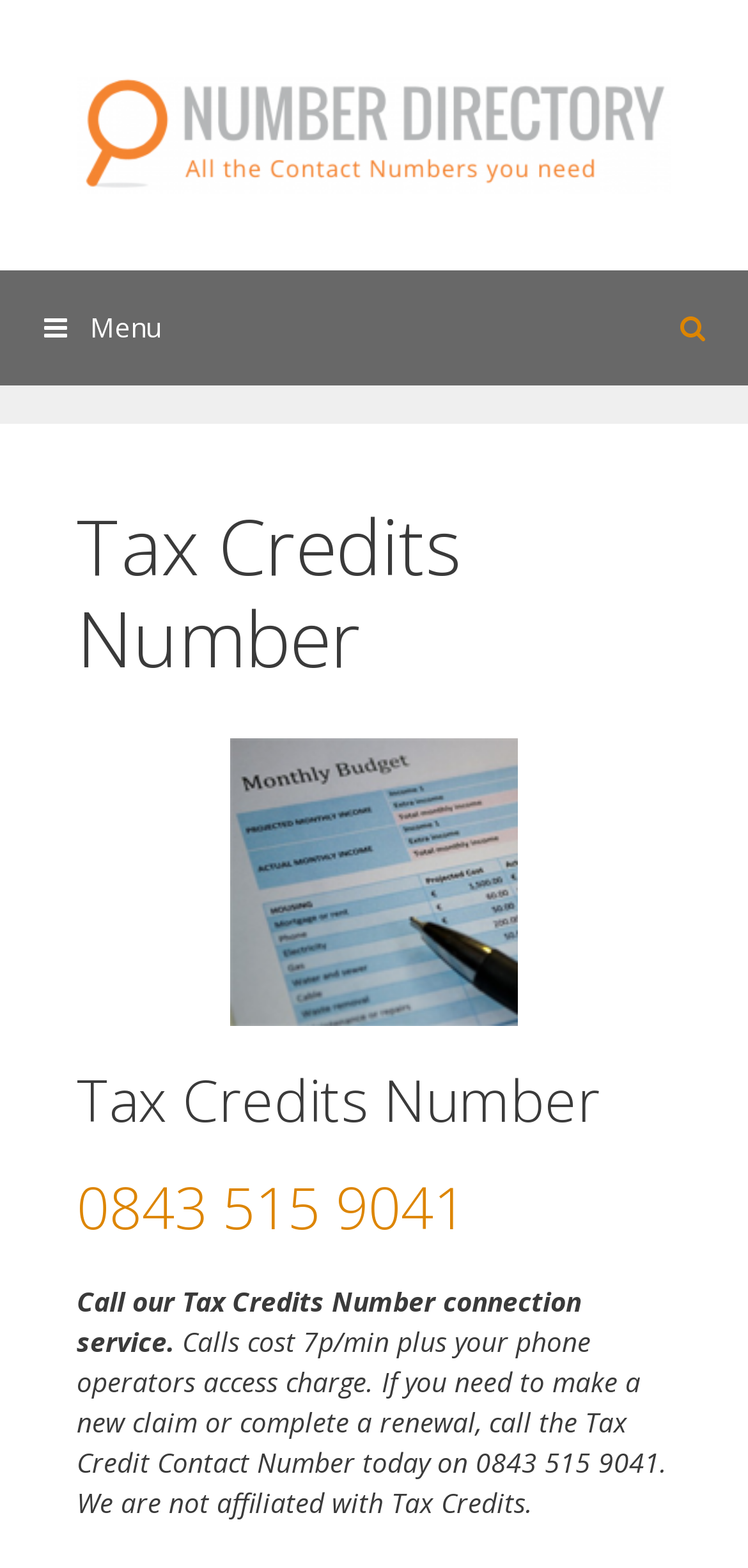Please provide a one-word or phrase answer to the question: 
What can you do by calling the Tax Credit Contact Number?

Make a new claim or complete a renewal